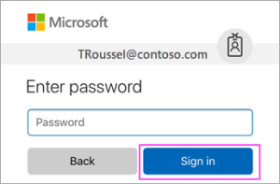Provide a single word or phrase answer to the question: 
What is the purpose of the 'Back' button?

To return to the previous screen